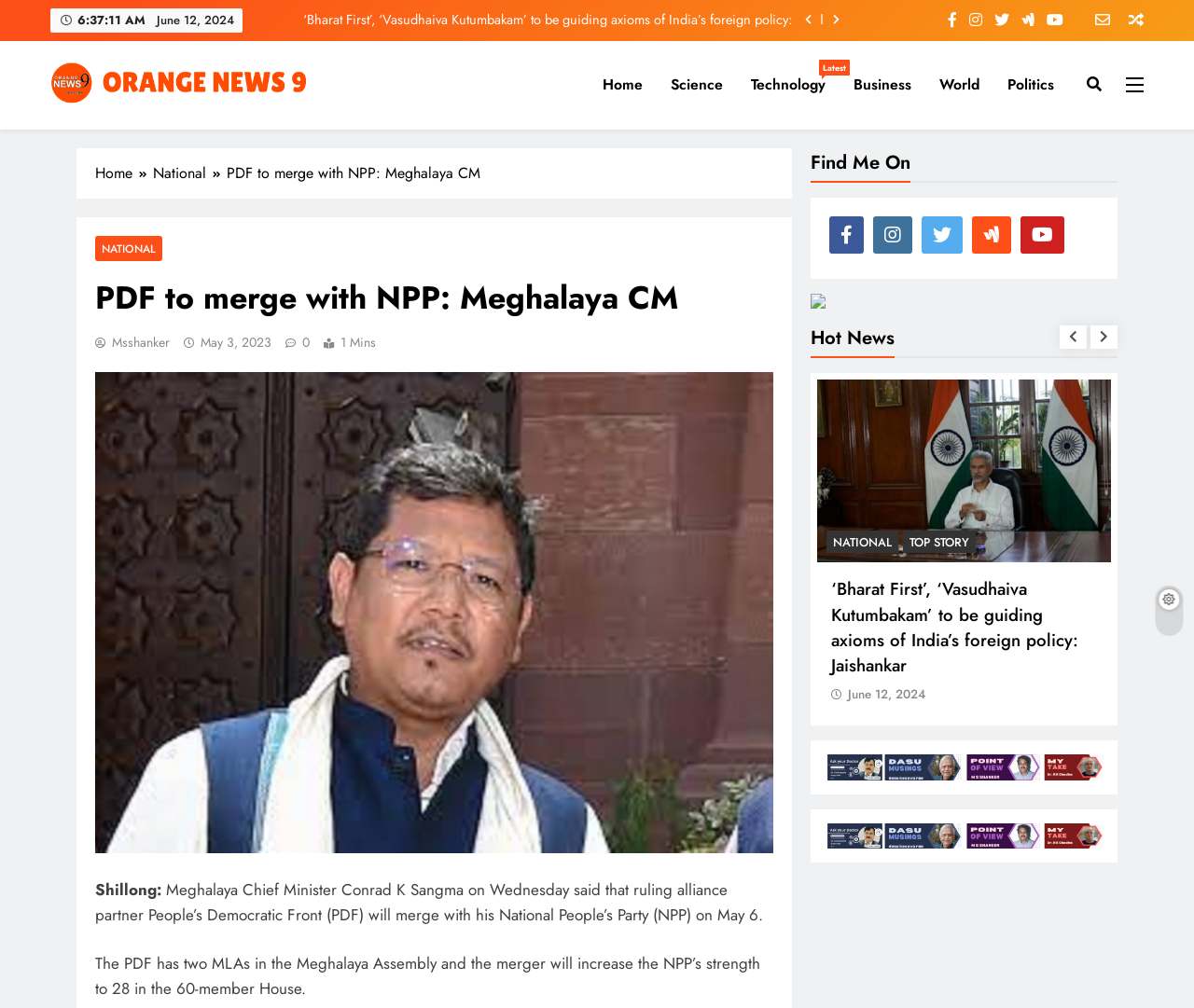Locate the bounding box coordinates of the element you need to click to accomplish the task described by this instruction: "Go to the home page".

[0.493, 0.059, 0.55, 0.109]